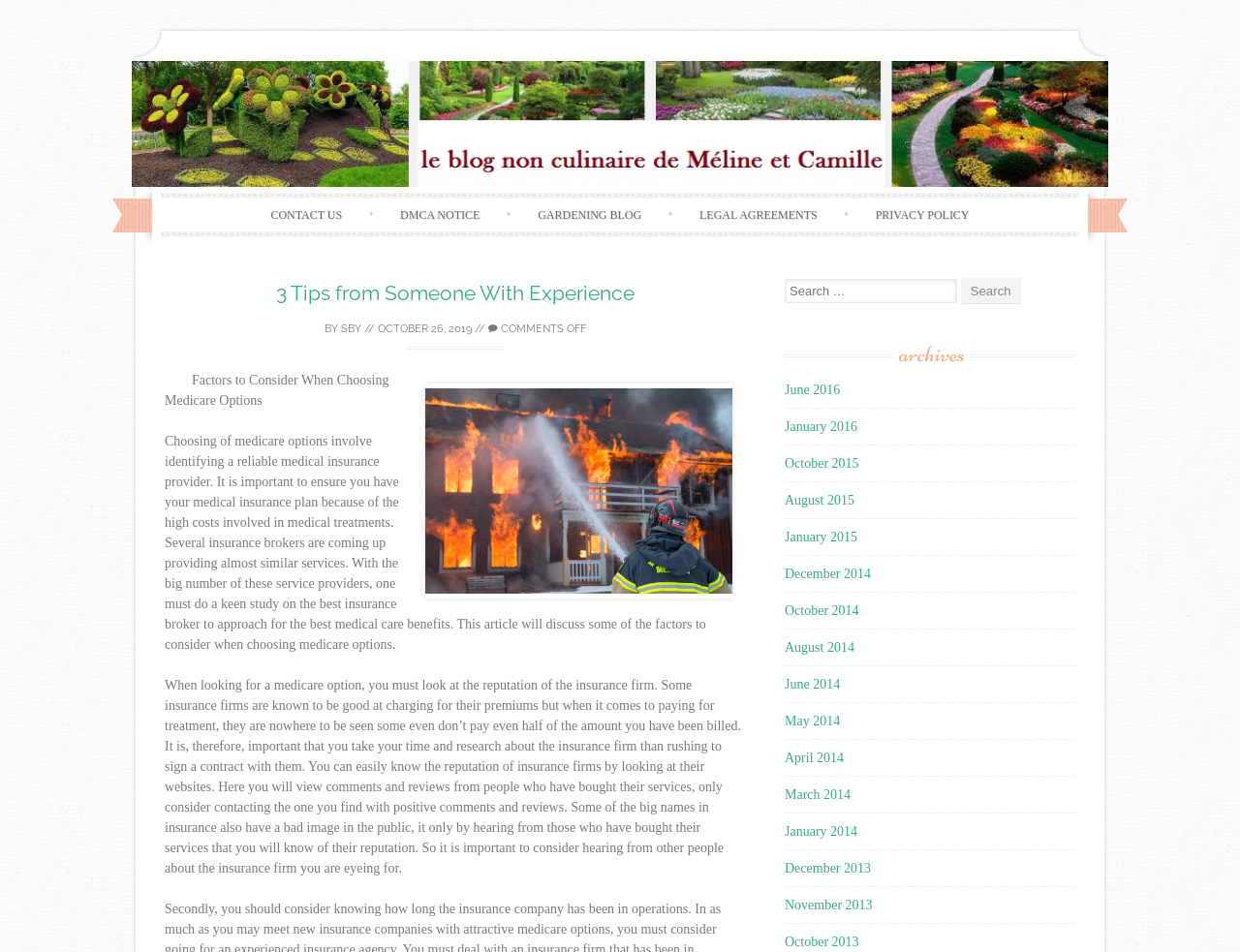Provide the bounding box coordinates of the UI element that matches the description: "Comments off".

[0.394, 0.339, 0.473, 0.352]